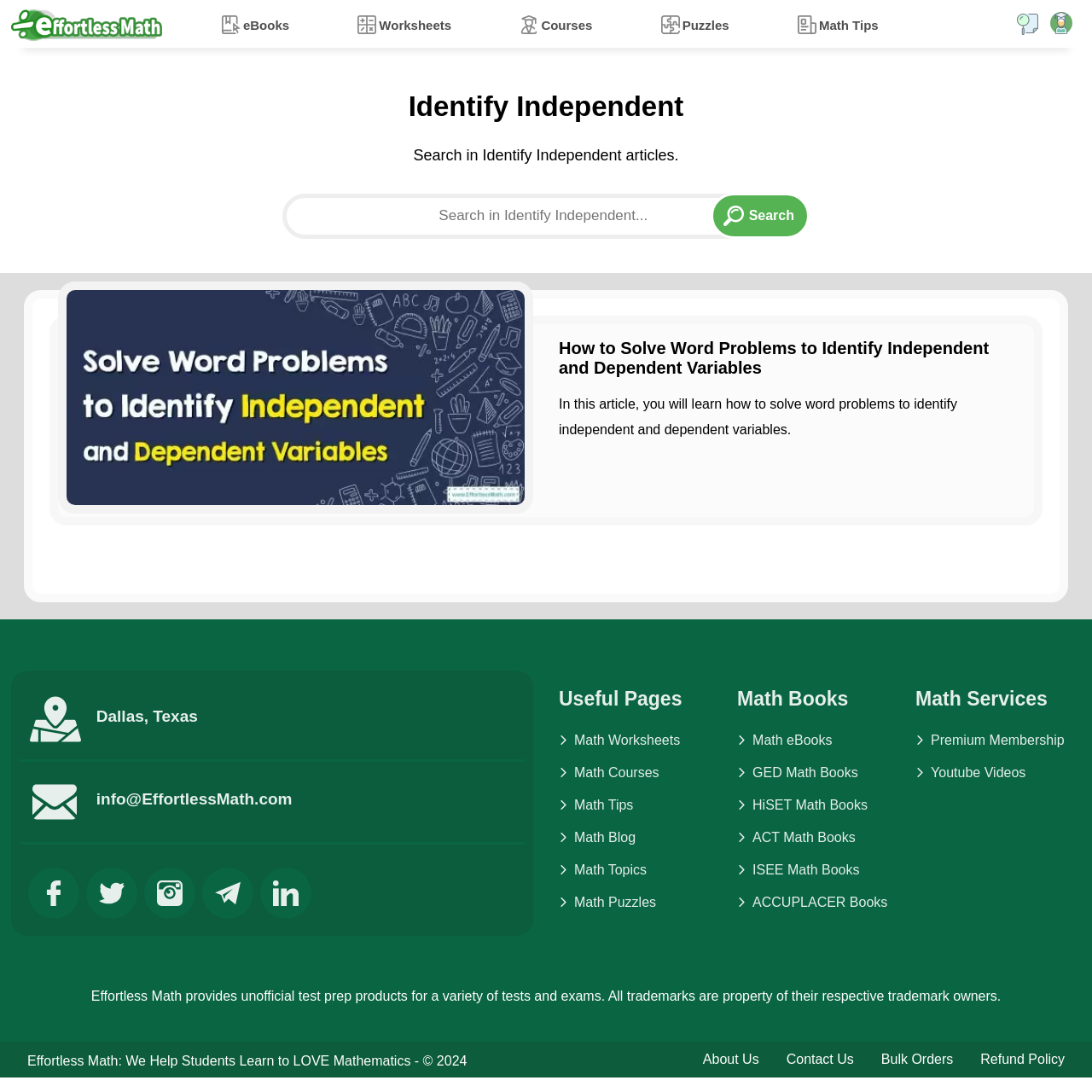Find the bounding box coordinates of the element to click in order to complete this instruction: "Explore math eBooks". The bounding box coordinates must be four float numbers between 0 and 1, denoted as [left, top, right, bottom].

[0.675, 0.671, 0.815, 0.685]